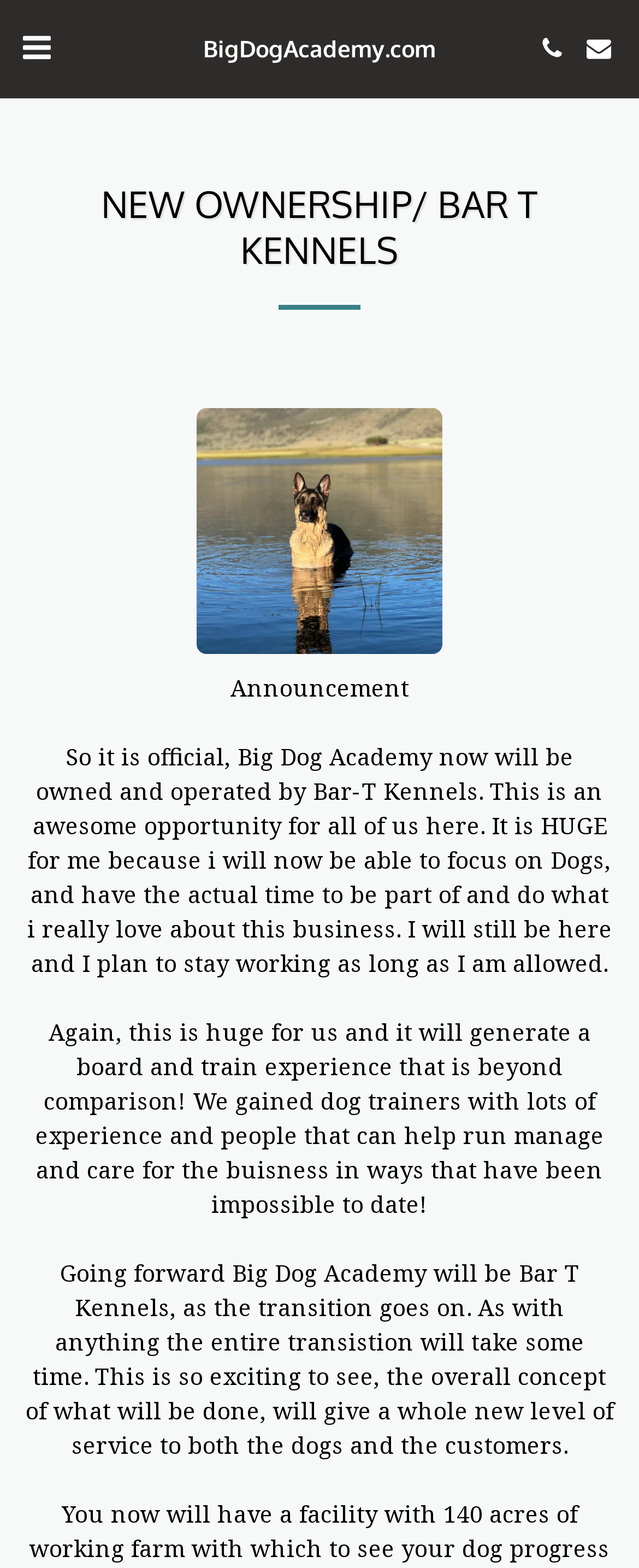Who will be involved in the business?
Please provide a comprehensive answer based on the contents of the image.

The text mentions that 'We gained dog trainers with lots of experience and people that can help run manage and care for the buisness in ways that have been impossible to date!' This implies that dog trainers and managers will be involved in the business.